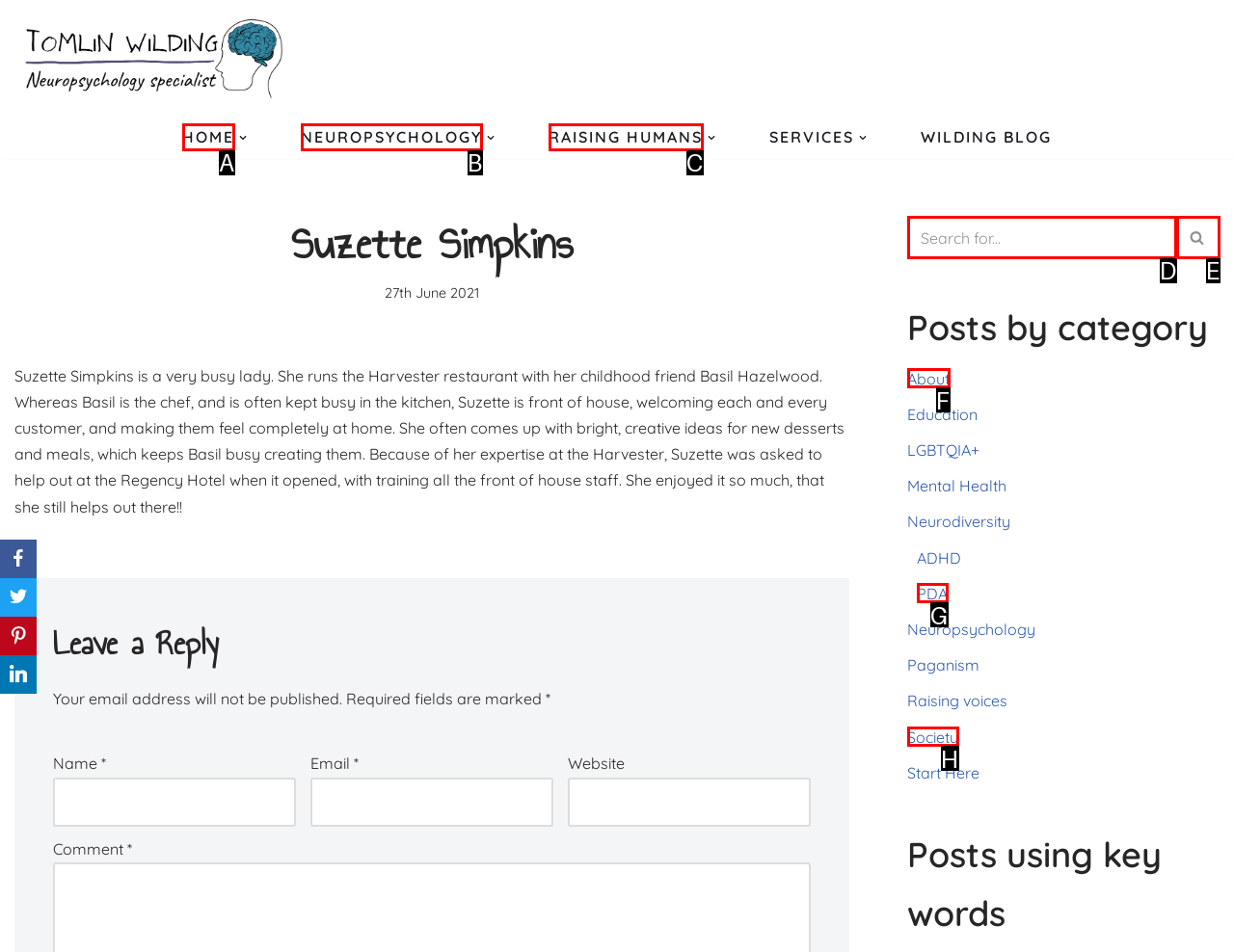Assess the description: Raising humans and select the option that matches. Provide the letter of the chosen option directly from the given choices.

C